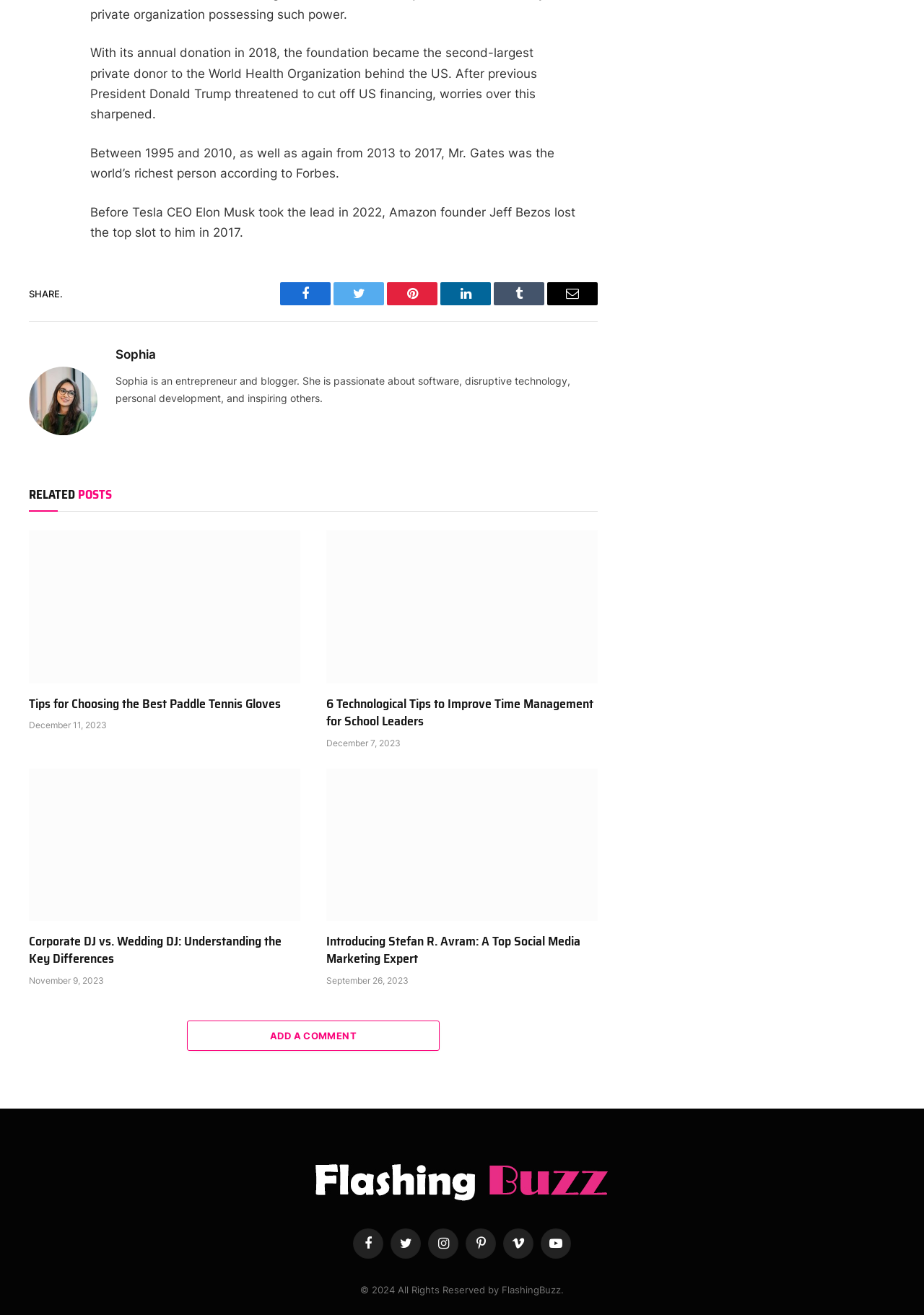How many related posts are available?
Look at the webpage screenshot and answer the question with a detailed explanation.

There are four articles listed under the 'RELATED POSTS' heading, each with a link, image, and time stamp, which suggests that there are four related posts available.